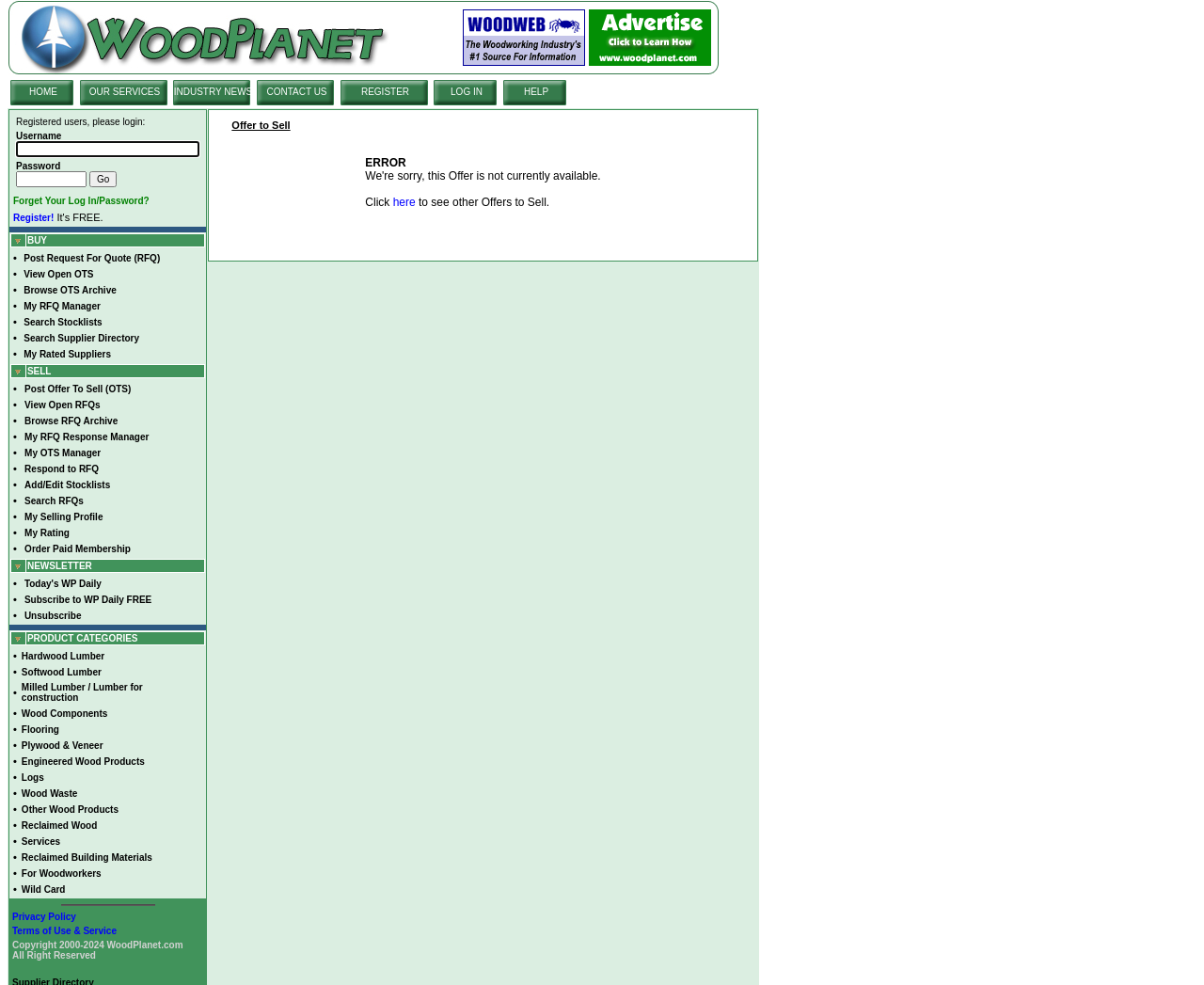What type of lumber is being offered for sale on this website?
Kindly give a detailed and elaborate answer to the question.

The meta description of the webpage mentions 'Softwood Lumber', indicating that the website is offering softwood lumber for sale.